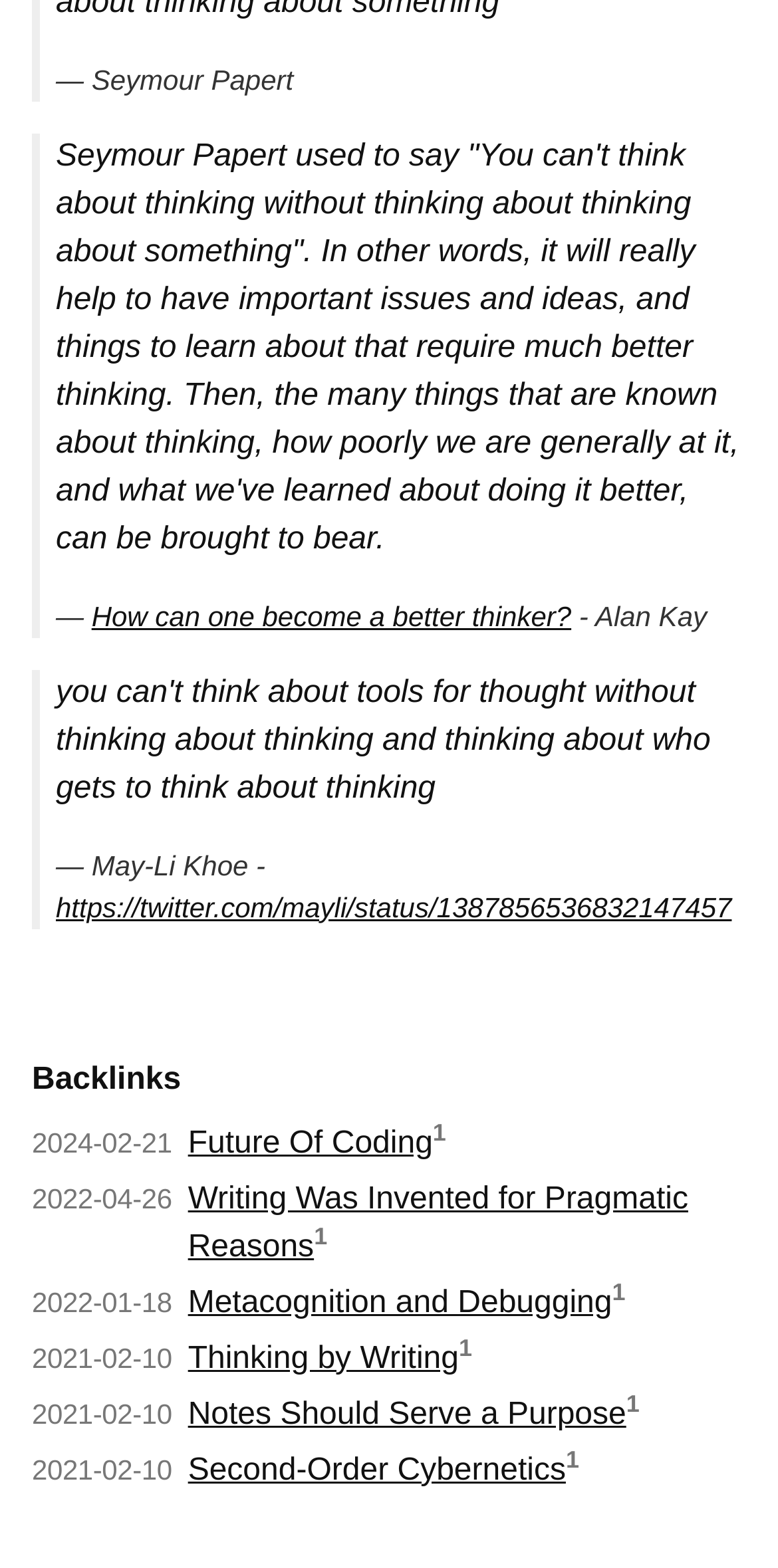What is the topic of the link 'How can one become a better thinker?'?
Can you give a detailed and elaborate answer to the question?

The link 'How can one become a better thinker?' is related to the topic of thinking, as it is a question about improving one's thinking abilities.